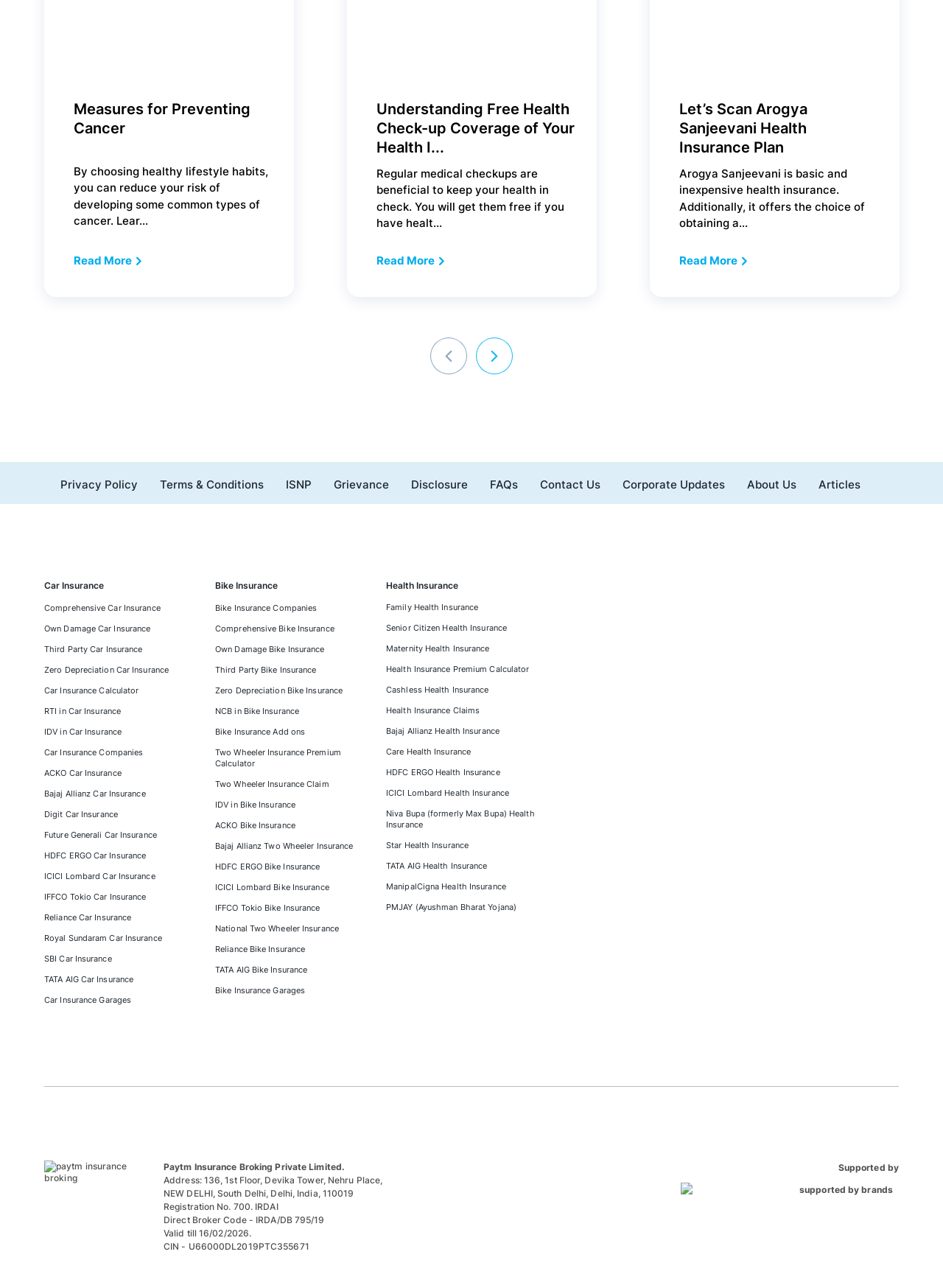Can you pinpoint the bounding box coordinates for the clickable element required for this instruction: "Learn about Arogya Sanjeevani Health Insurance Plan"? The coordinates should be four float numbers between 0 and 1, i.e., [left, top, right, bottom].

[0.72, 0.195, 0.793, 0.21]